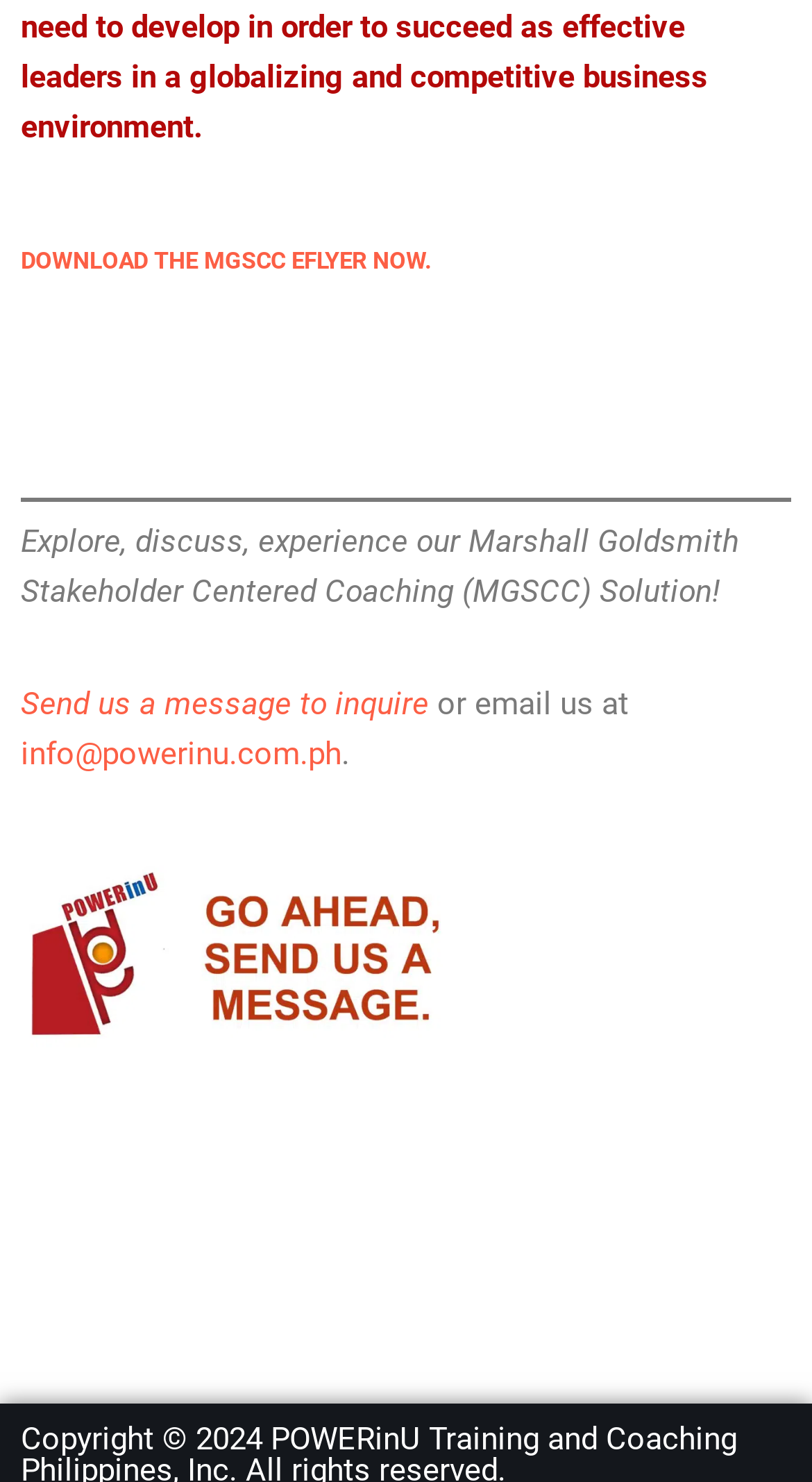Using the provided element description: "info@powerinu.com.ph", determine the bounding box coordinates of the corresponding UI element in the screenshot.

[0.026, 0.496, 0.421, 0.521]